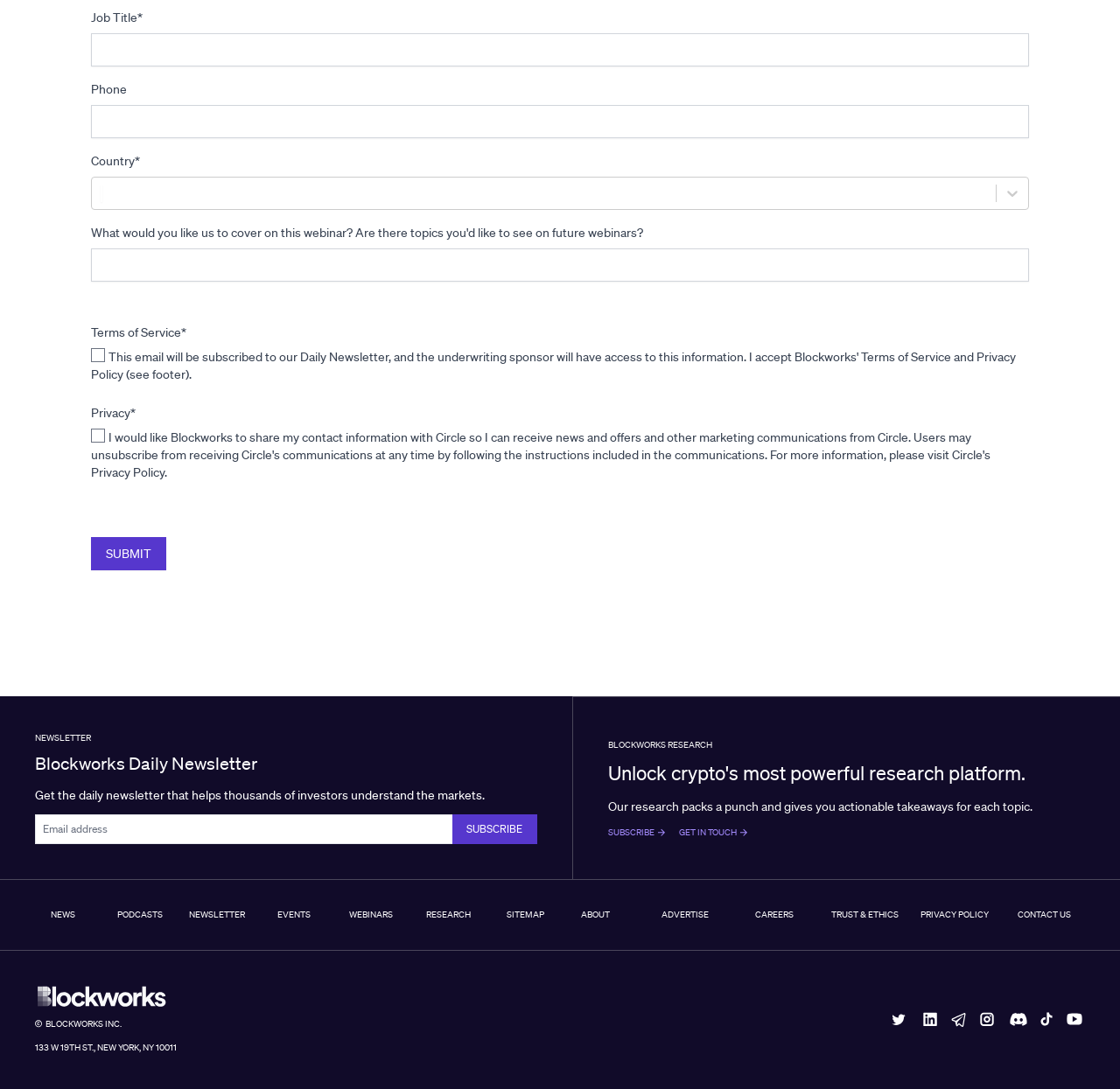With reference to the image, please provide a detailed answer to the following question: What is the purpose of the checkbox with the label 'This email will be subscribed...'?

The checkbox with the label 'This email will be subscribed...' is used to accept Blockworks' Terms of Service and Privacy Policy, as indicated by the text associated with the checkbox element.